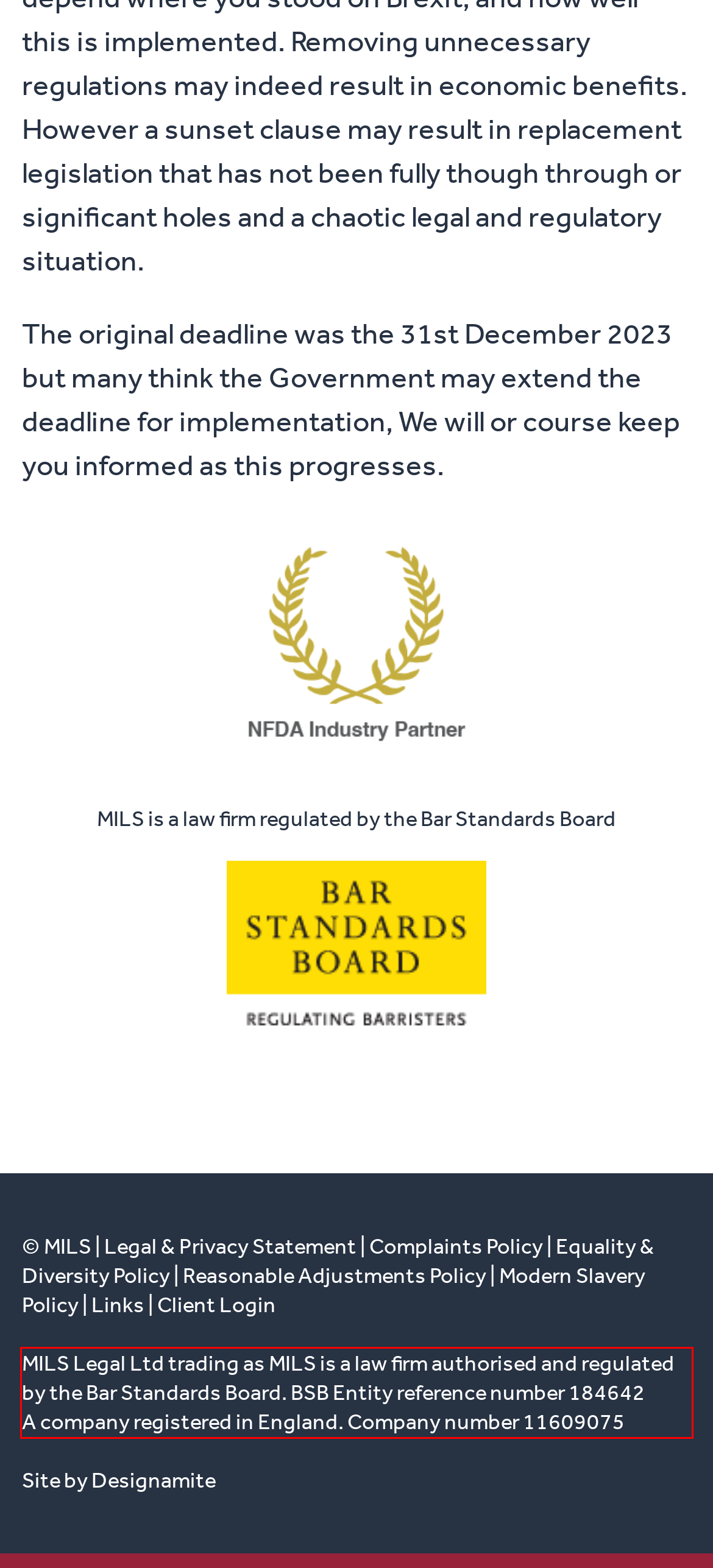Review the webpage screenshot provided, and perform OCR to extract the text from the red bounding box.

MILS Legal Ltd trading as MILS is a law firm authorised and regulated by the Bar Standards Board. BSB Entity reference number 184642 A company registered in England. Company number 11609075